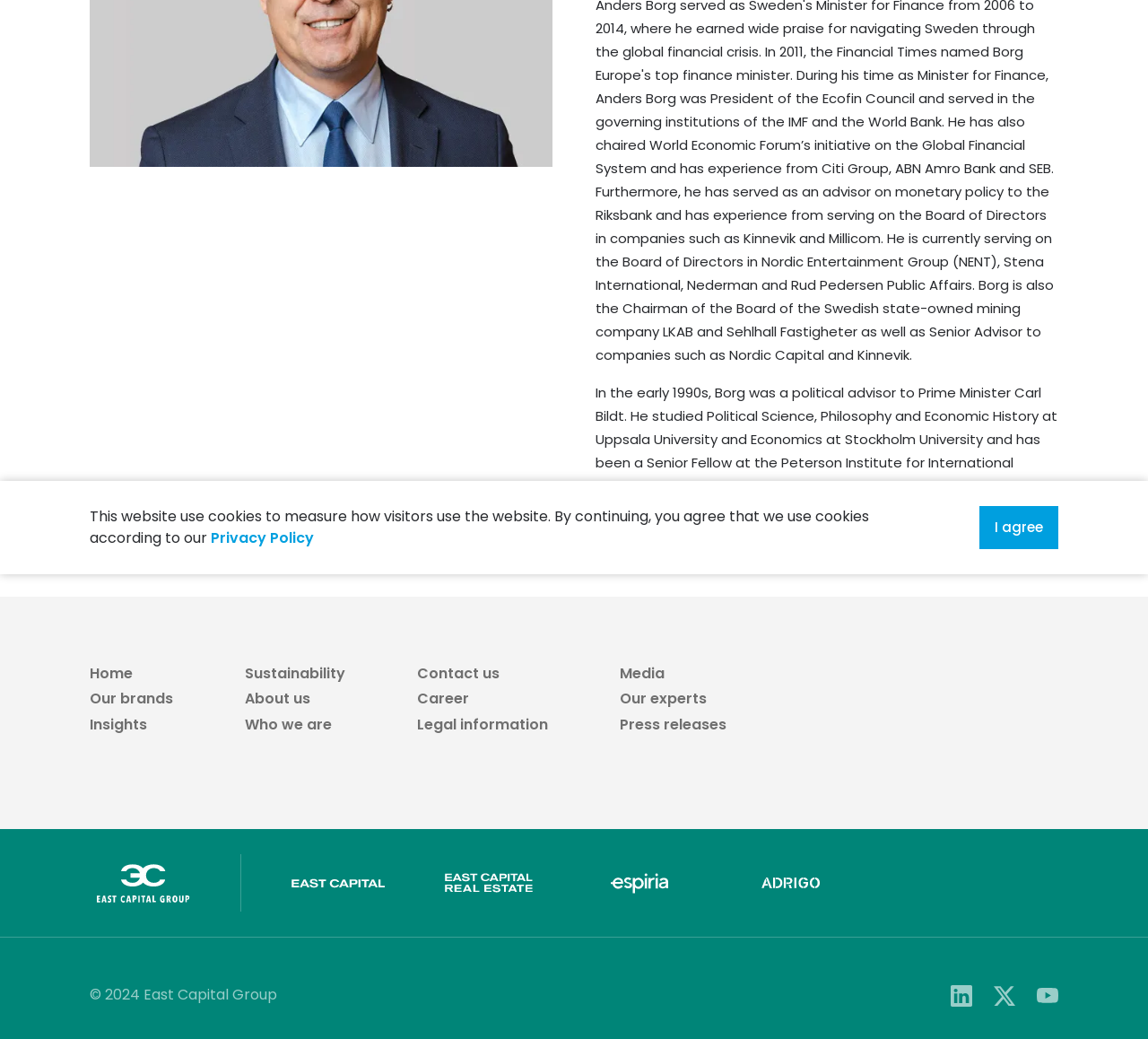Find the UI element described as: "Sustainability" and predict its bounding box coordinates. Ensure the coordinates are four float numbers between 0 and 1, [left, top, right, bottom].

[0.213, 0.638, 0.301, 0.658]